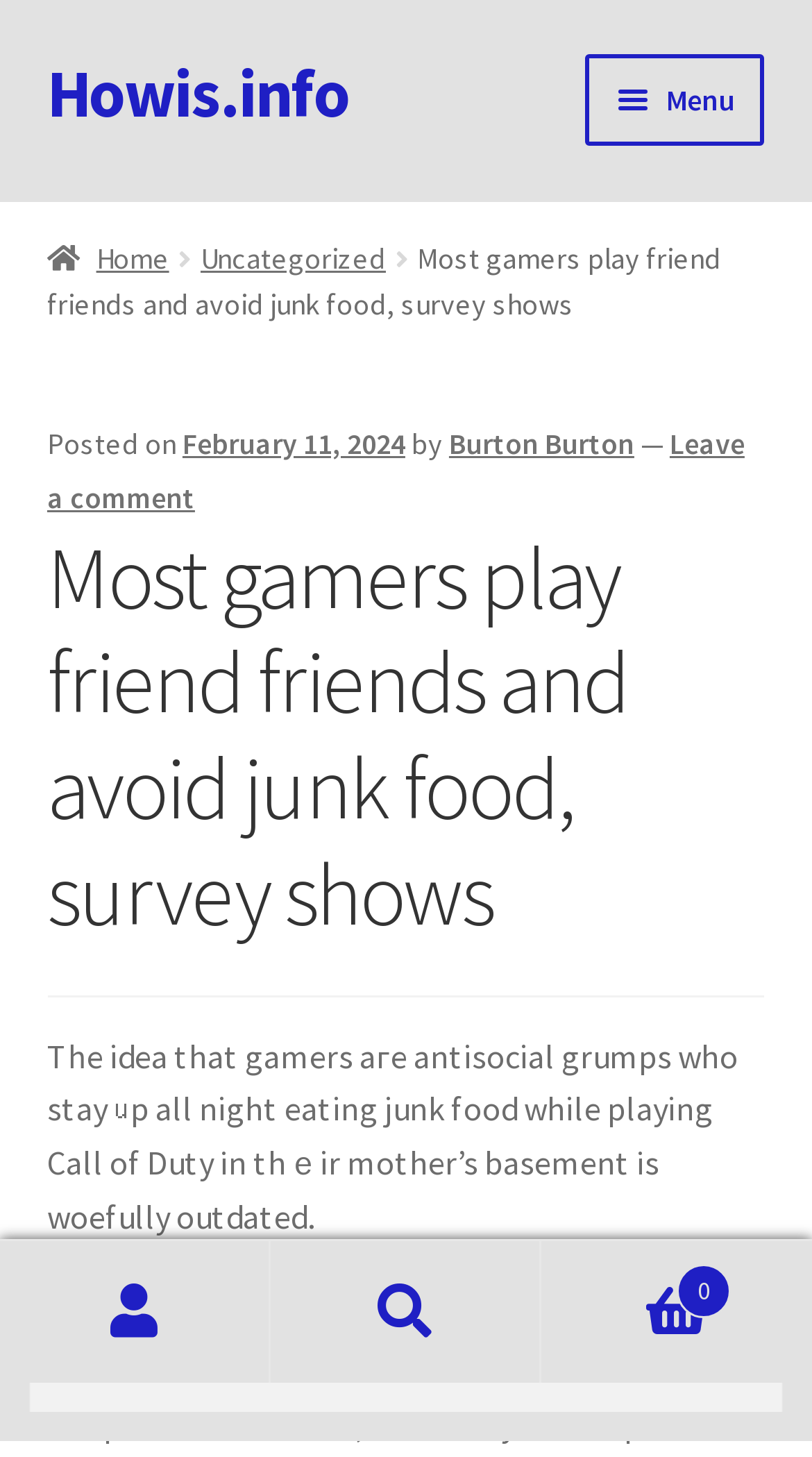How many comments does the current article have?
Please use the image to provide a one-word or short phrase answer.

Unknown